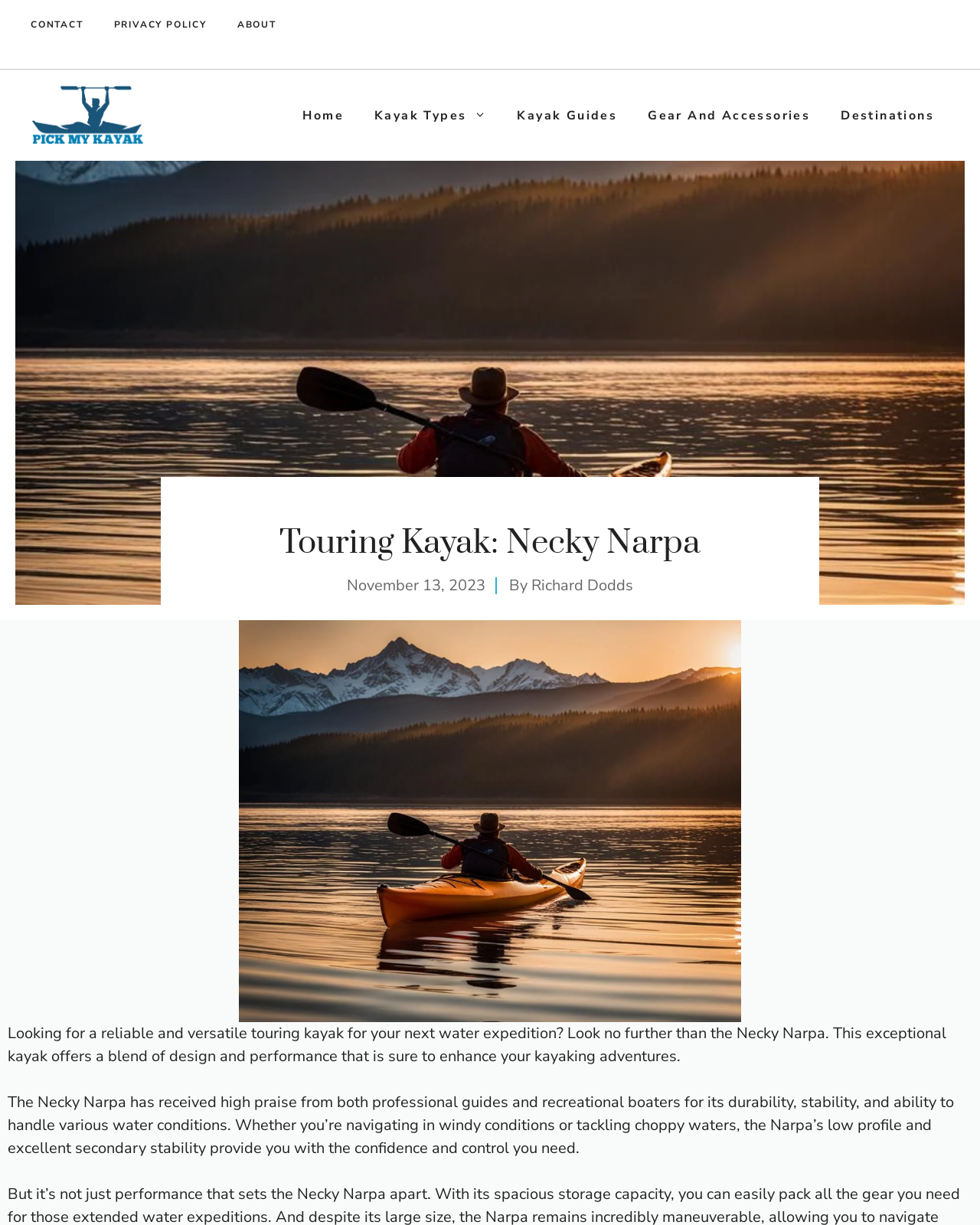Give a succinct answer to this question in a single word or phrase: 
What is the primary navigation menu?

Home, Kayak Types, Kayak Guides, Gear And Accessories, Destinations